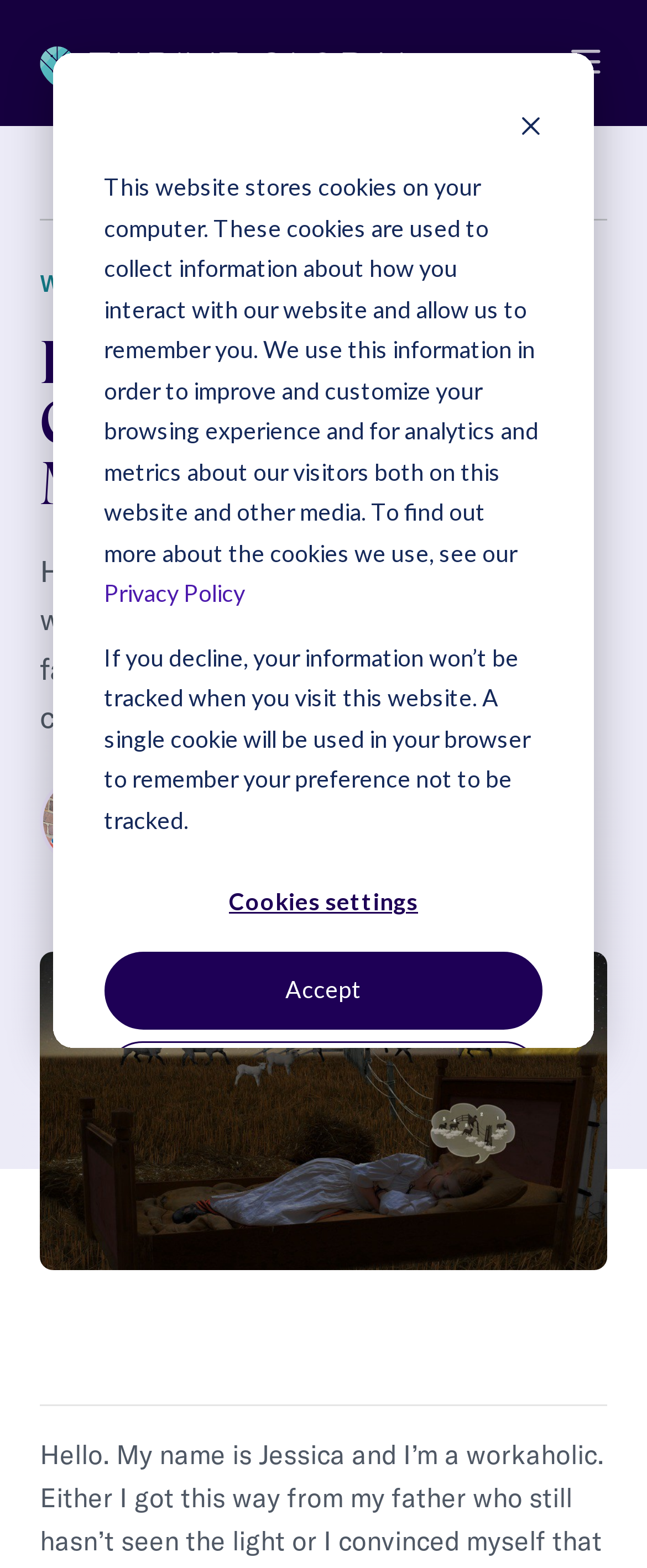What type of content is available on the website?
Using the picture, provide a one-word or short phrase answer.

Articles